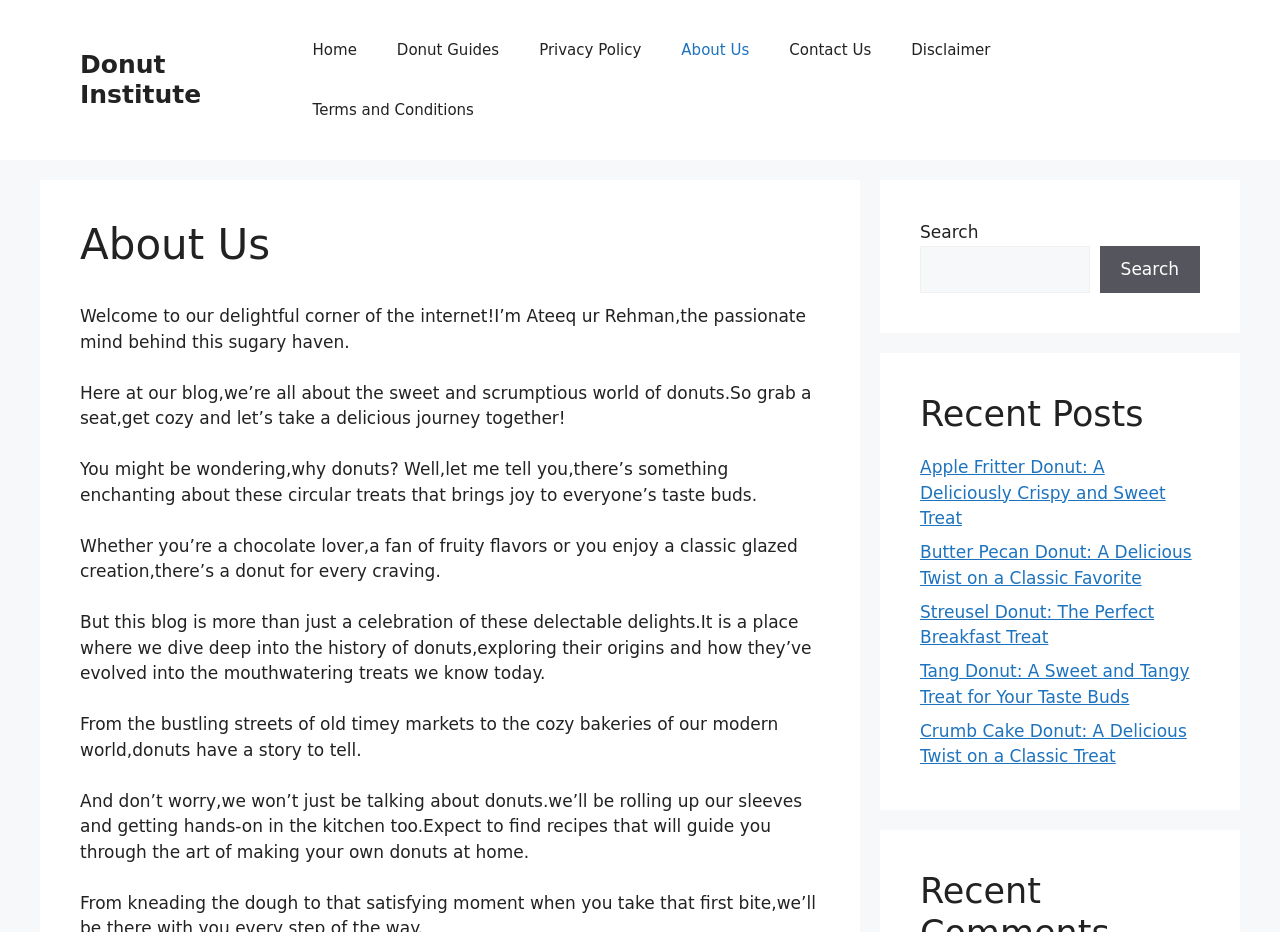Locate the bounding box coordinates of the area that needs to be clicked to fulfill the following instruction: "Search for something". The coordinates should be in the format of four float numbers between 0 and 1, namely [left, top, right, bottom].

[0.719, 0.263, 0.851, 0.314]